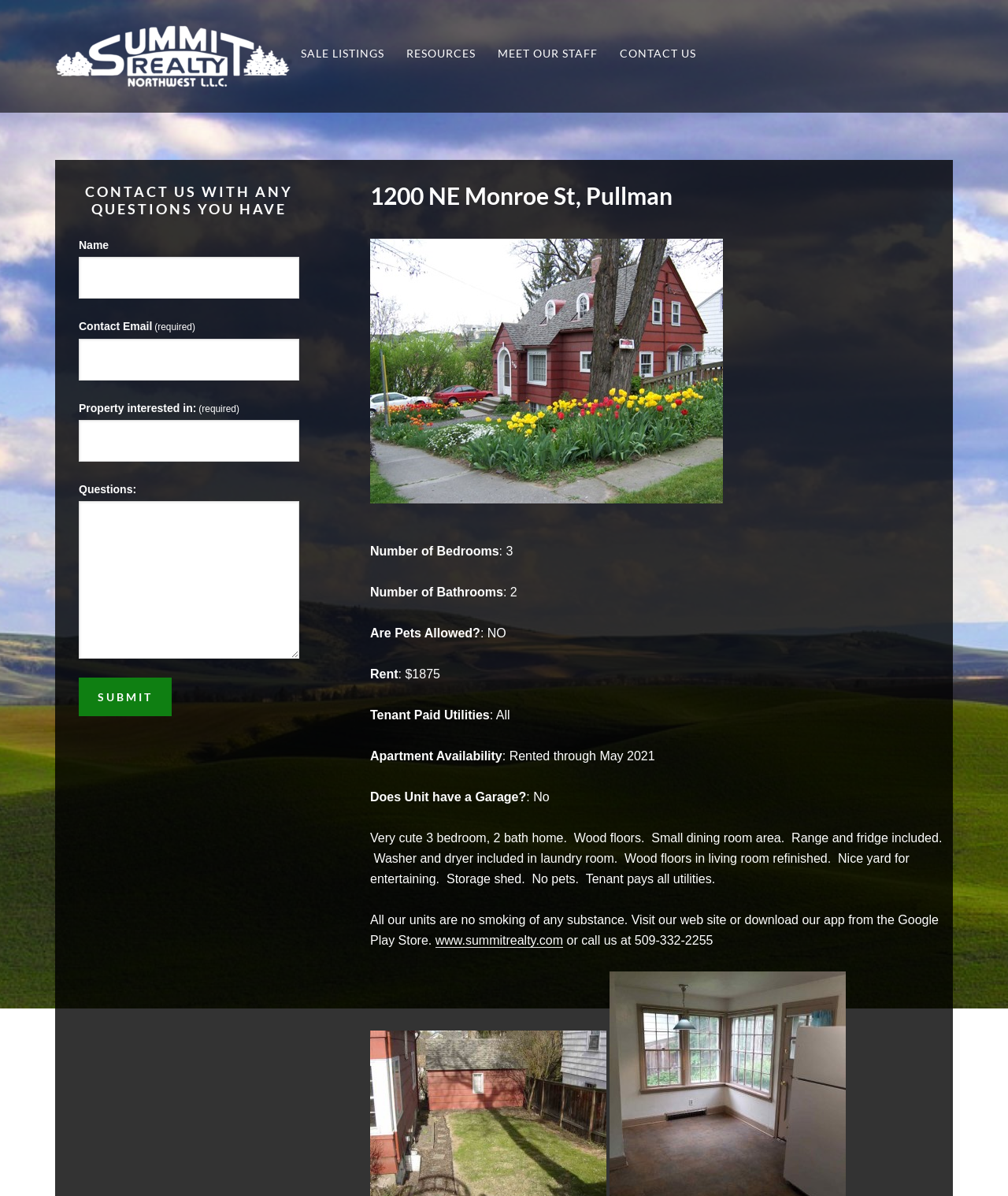Locate the bounding box coordinates of the clickable part needed for the task: "Fill in the 'Name' textbox".

[0.078, 0.215, 0.297, 0.25]